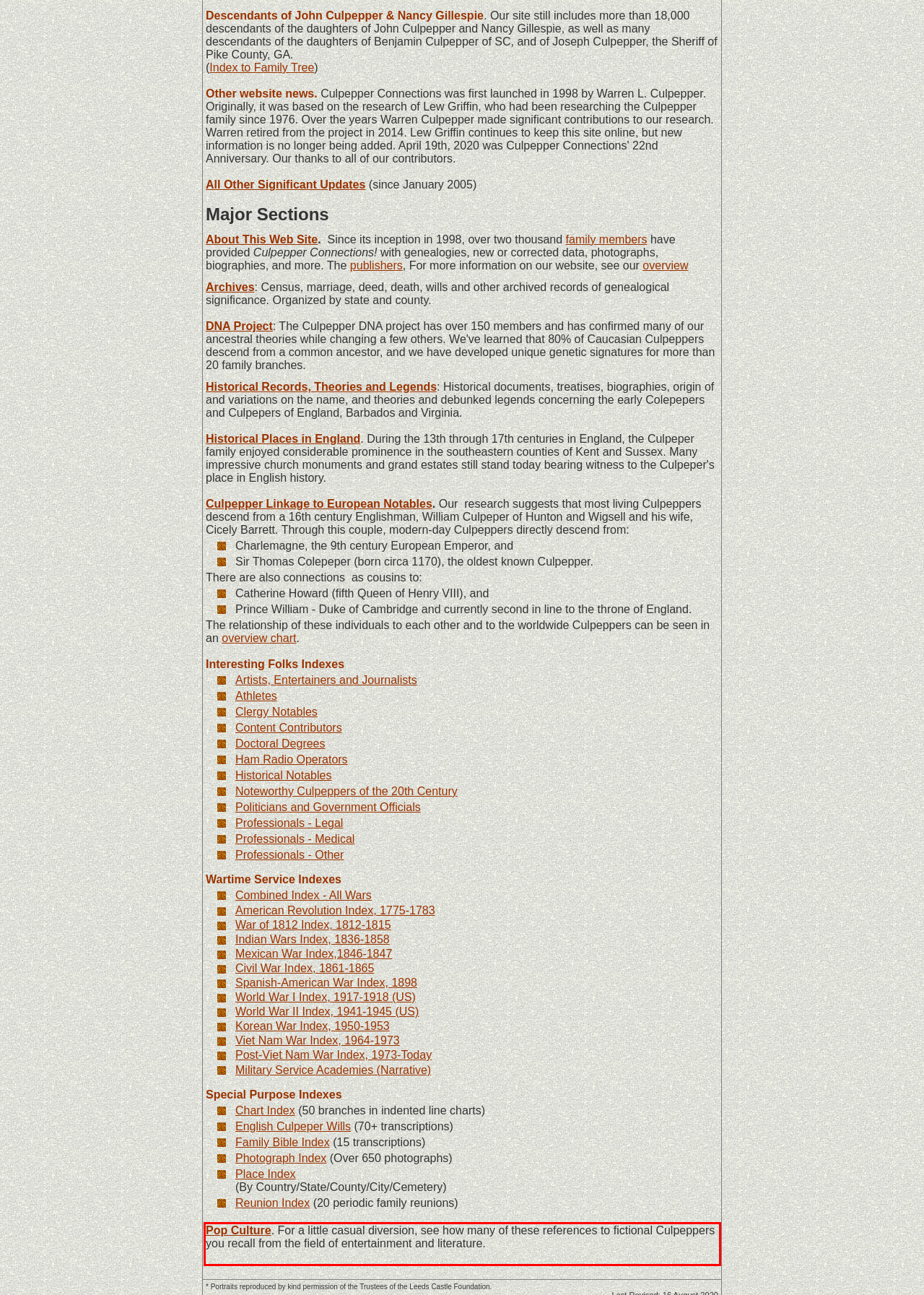Within the screenshot of a webpage, identify the red bounding box and perform OCR to capture the text content it contains.

Pop Culture. For a little casual diversion, see how many of these references to fictional Culpeppers you recall from the field of entertainment and literature.